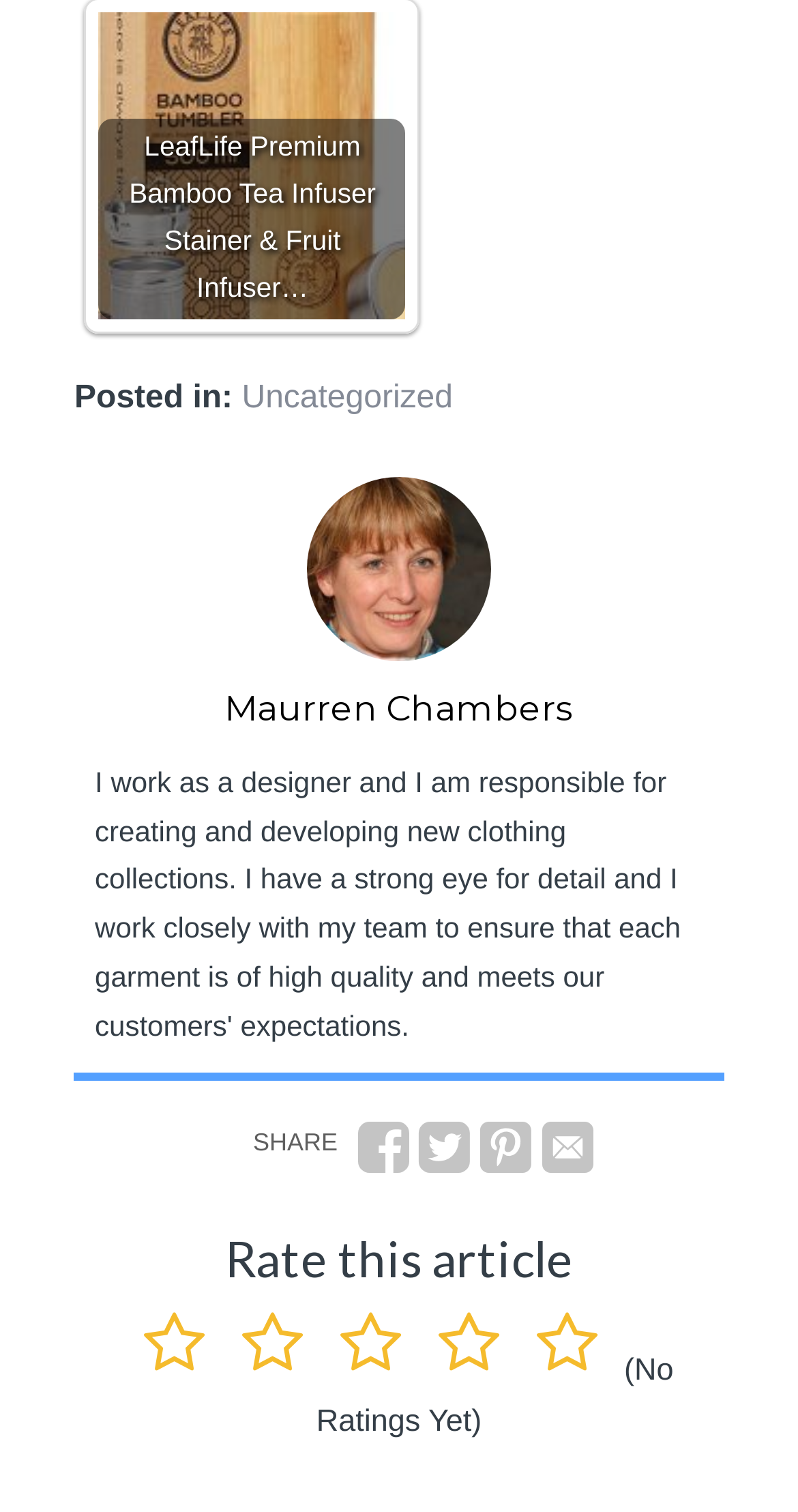Is the article rated yet?
Please use the image to provide an in-depth answer to the question.

The rating status can be found in the StaticText element with the text '(No Ratings Yet)' which is a child of the root element. This element is located below the rating system, indicating that the article has not been rated yet.